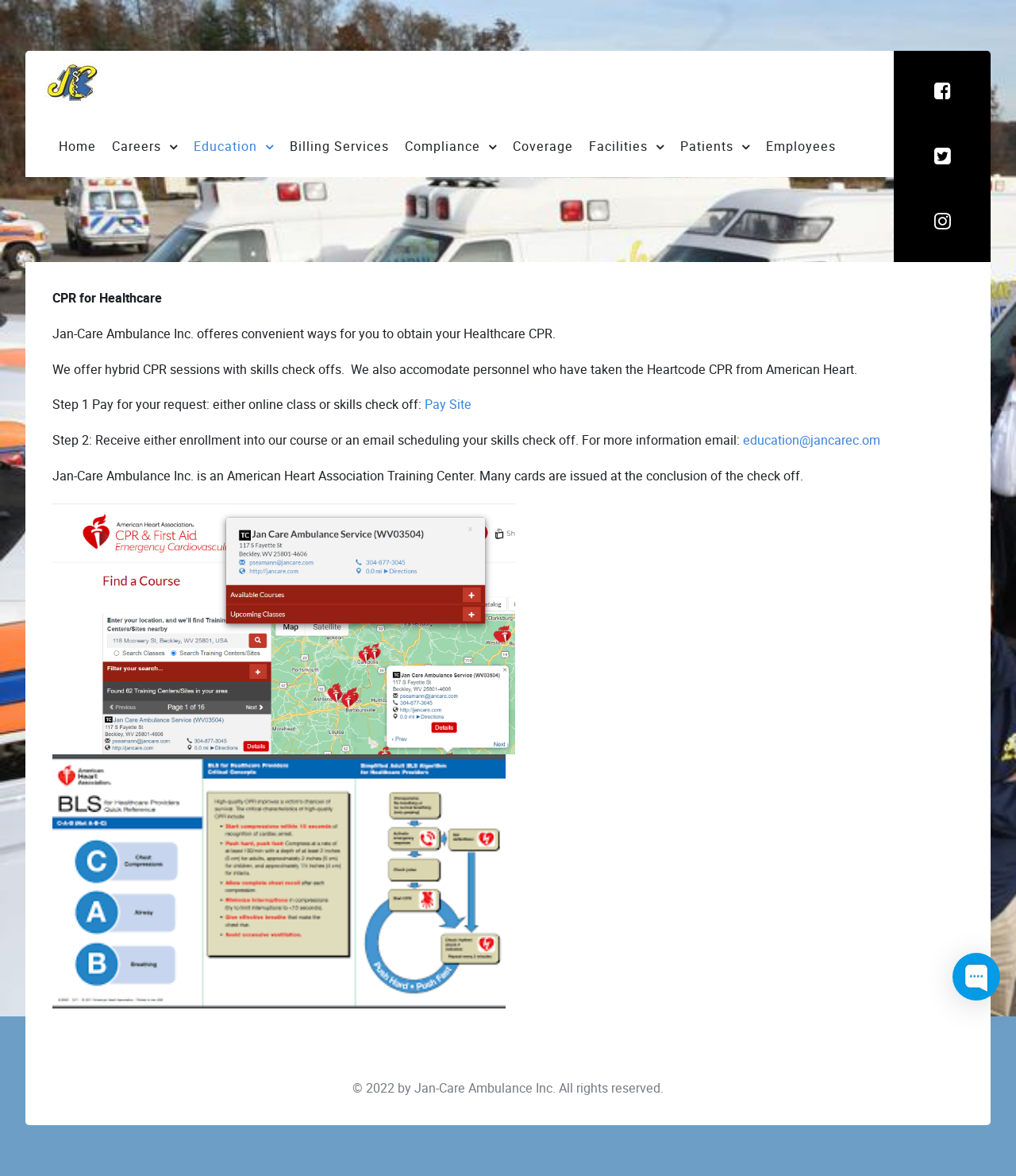Please give a succinct answer using a single word or phrase:
What is the organization that Jan-Care Ambulance Inc. is affiliated with?

American Heart Association